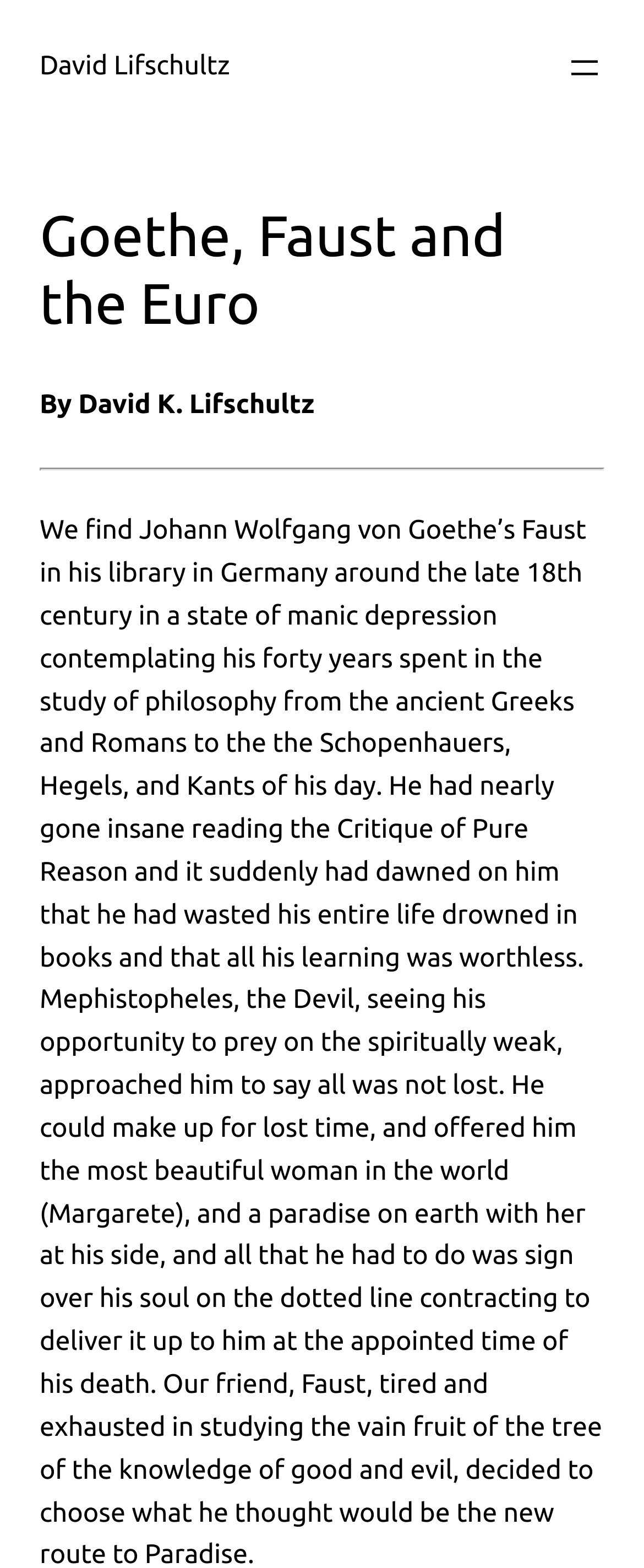Using floating point numbers between 0 and 1, provide the bounding box coordinates in the format (top-left x, top-left y, bottom-right x, bottom-right y). Locate the UI element described here: aria-label="Open menu"

[0.877, 0.03, 0.938, 0.056]